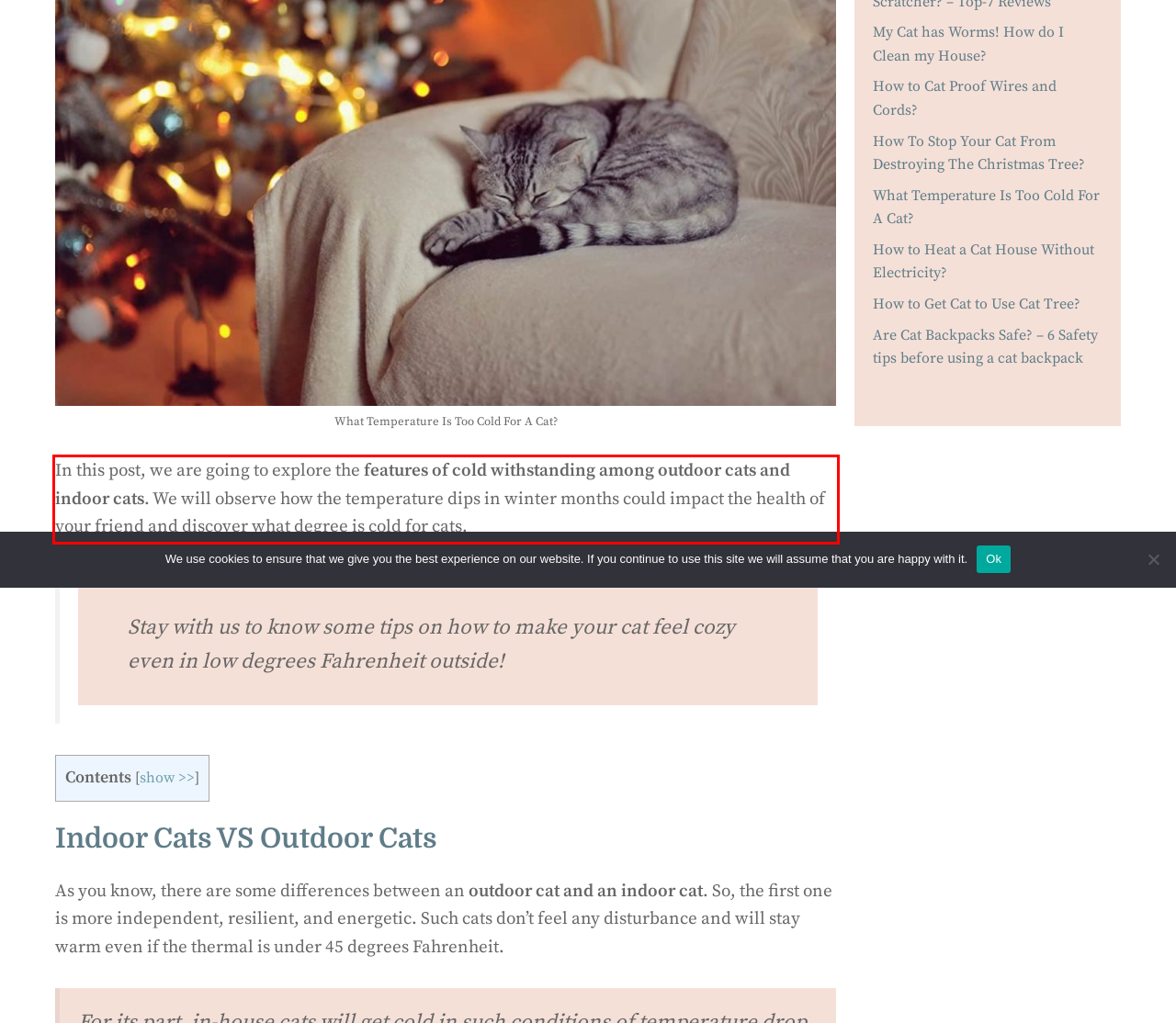You have a screenshot of a webpage, and there is a red bounding box around a UI element. Utilize OCR to extract the text within this red bounding box.

In this post, we are going to explore the features of cold withstanding among outdoor cats and indoor cats. We will observe how the temperature dips in winter months could impact the health of your friend and discover what degree is cold for cats.